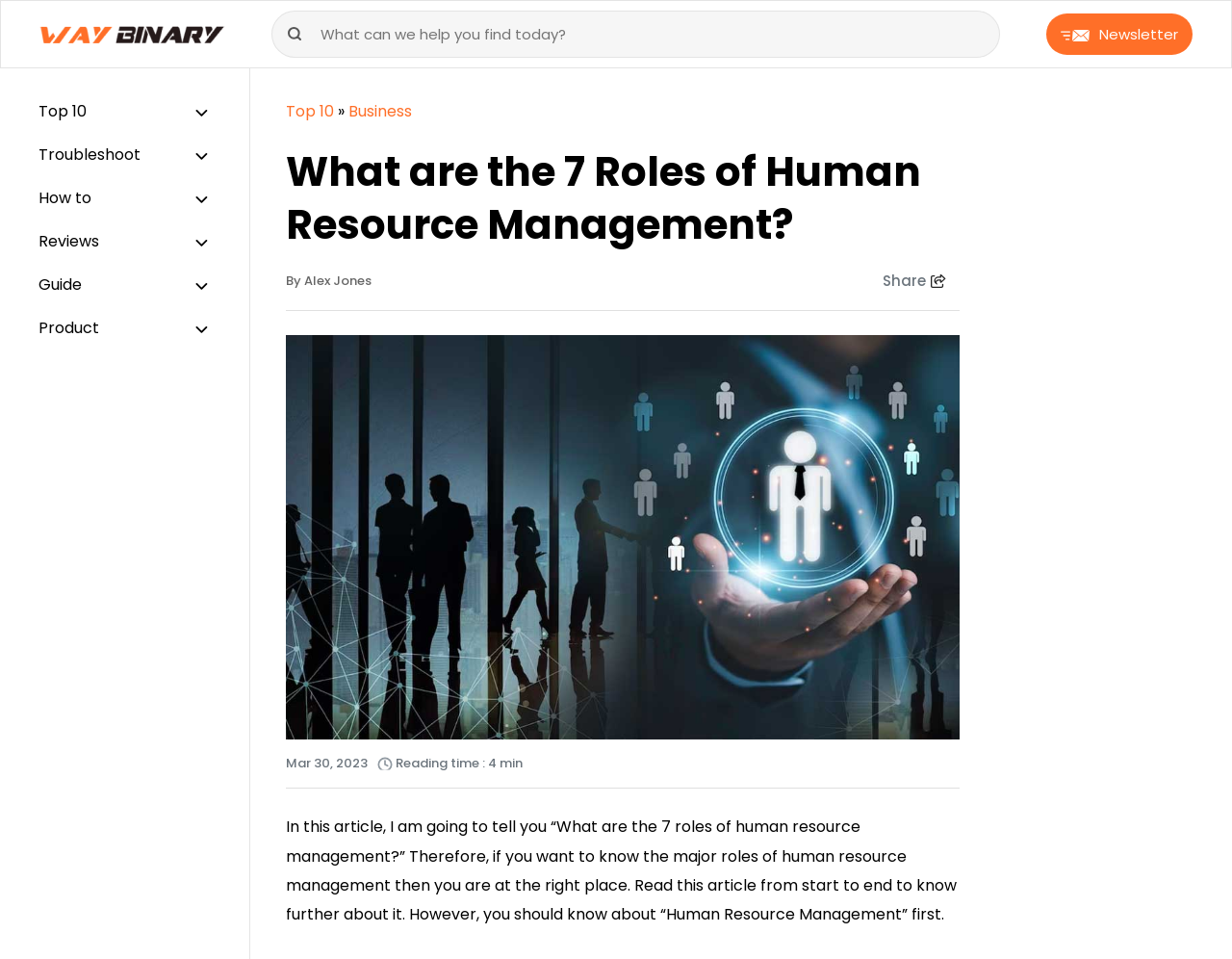Please specify the bounding box coordinates of the element that should be clicked to execute the given instruction: 'Read the article by Alex Jones'. Ensure the coordinates are four float numbers between 0 and 1, expressed as [left, top, right, bottom].

[0.232, 0.283, 0.302, 0.303]